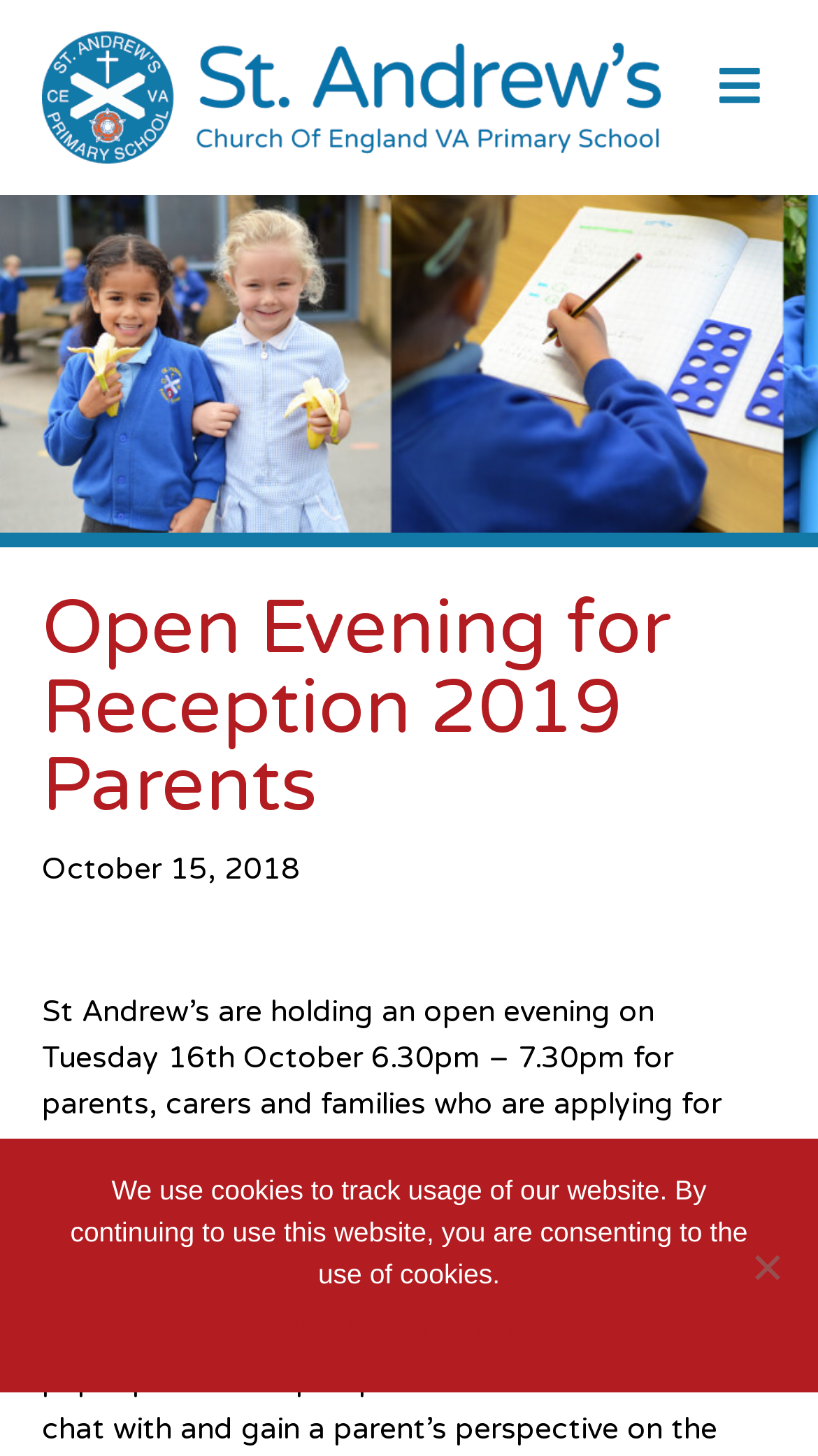What is the name of the school?
Please give a detailed and elaborate answer to the question based on the image.

I found the name of the school by looking at the link element with the text 'St. Andrew's CEVA Primary School Ecton Brook Northampton' at the top of the page, which suggests that it is the name of the school.